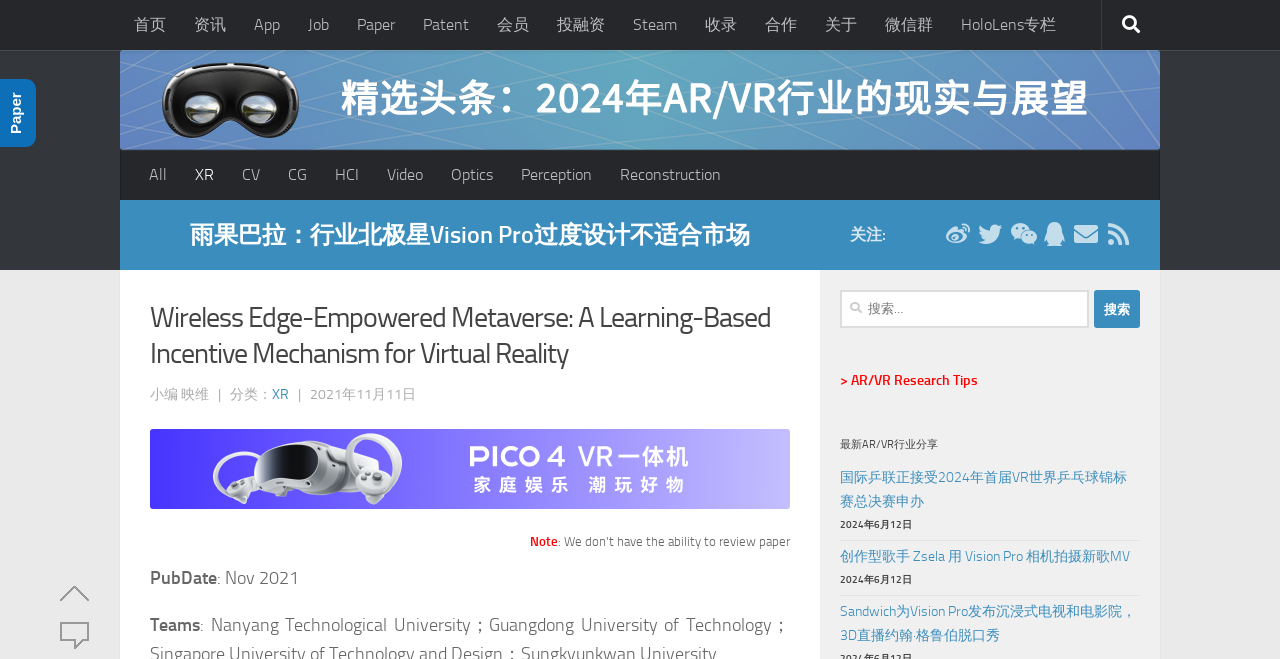Utilize the details in the image to thoroughly answer the following question: What is the topic of the latest AR/VR industry sharing?

The topic of the latest AR/VR industry sharing can be determined by looking at the link '国际乒联正接受2024年首届VR世界乒乓球锦标赛总决赛申办', which indicates that the topic is about the International Table Tennis Federation accepting the 2024 VR World Table Tennis Championship.